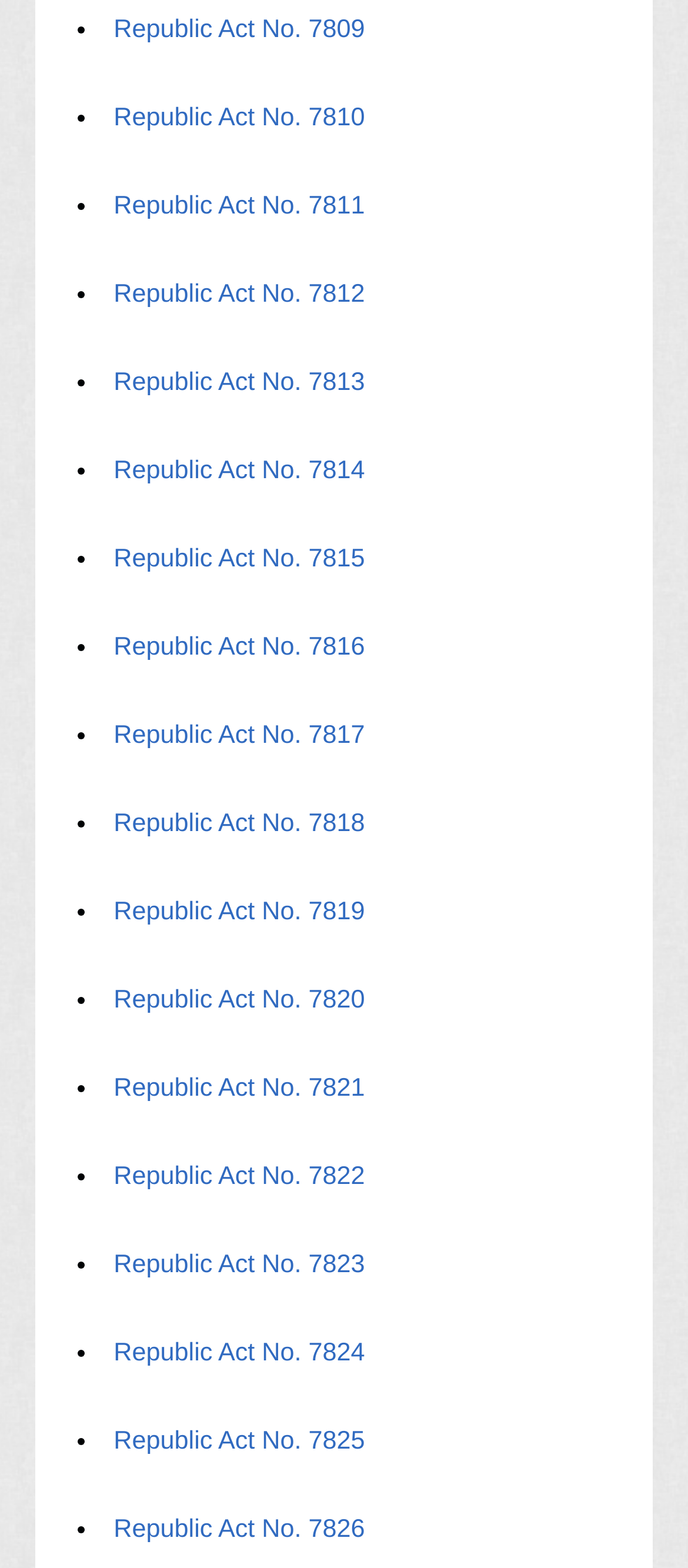Determine the bounding box coordinates for the clickable element required to fulfill the instruction: "View Republic Act No. 7810". Provide the coordinates as four float numbers between 0 and 1, i.e., [left, top, right, bottom].

[0.163, 0.067, 0.533, 0.085]